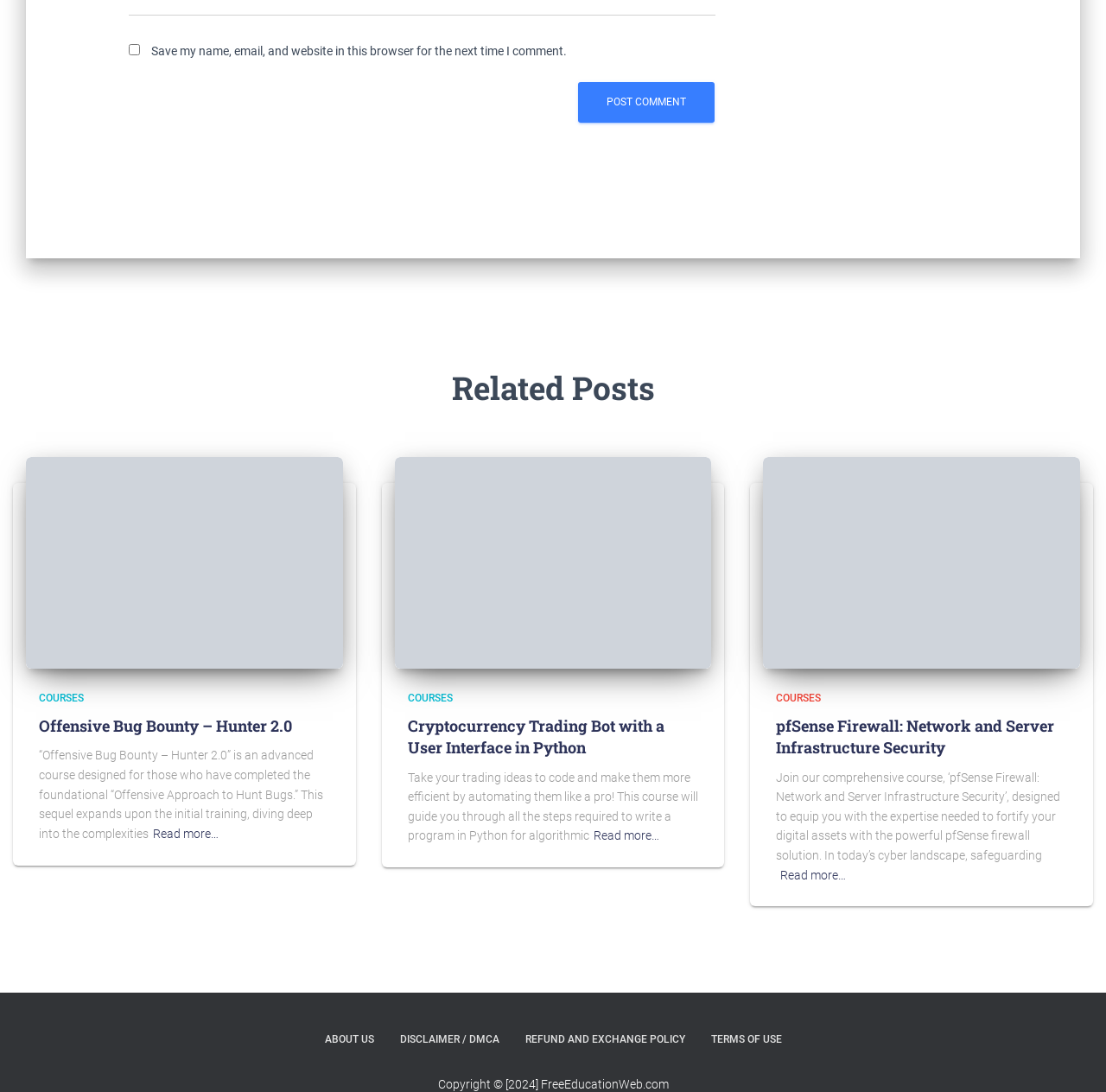Determine the bounding box coordinates of the UI element described below. Use the format (top-left x, top-left y, bottom-right x, bottom-right y) with floating point numbers between 0 and 1: Courses

[0.035, 0.634, 0.076, 0.645]